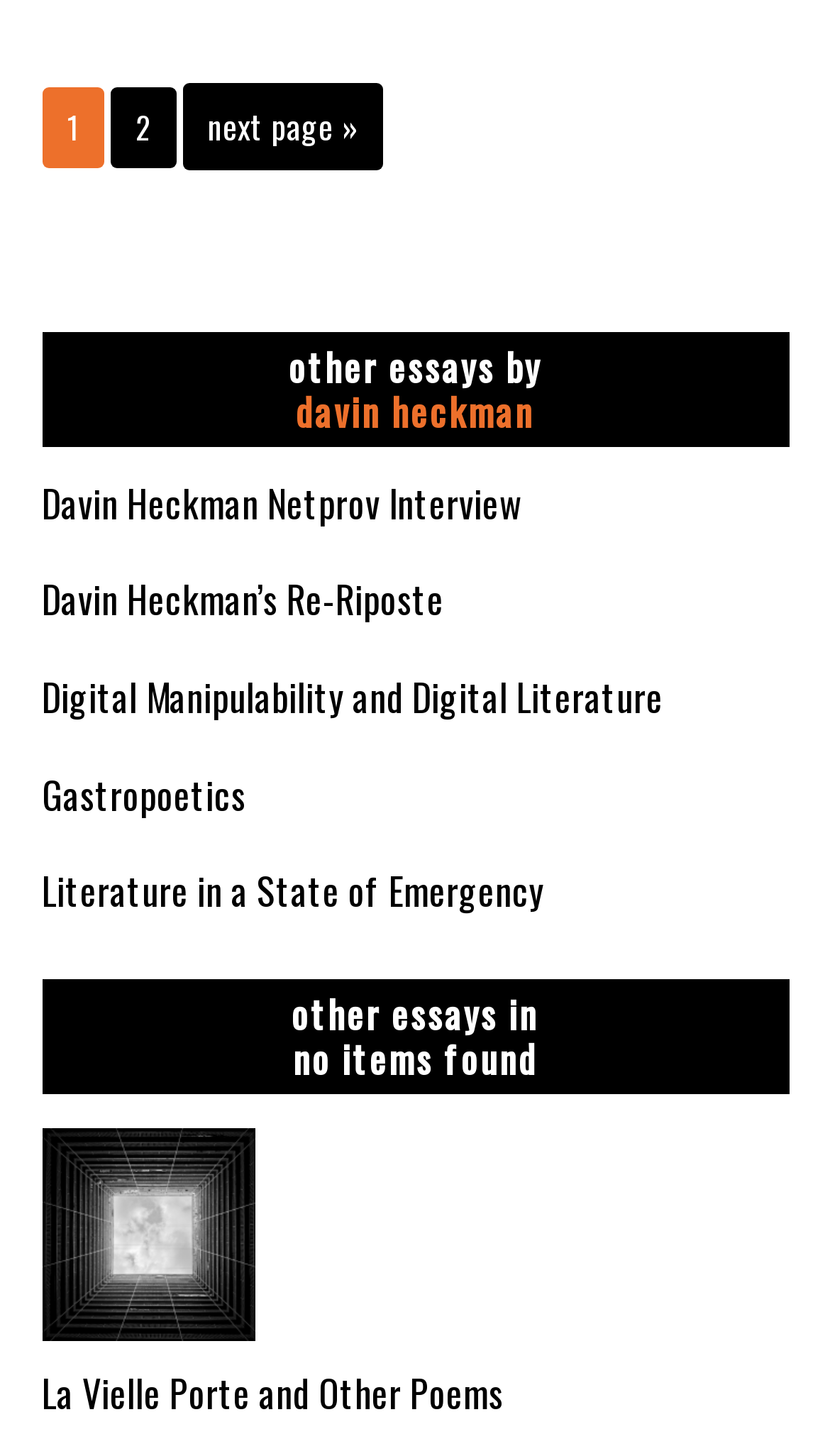Specify the bounding box coordinates of the element's area that should be clicked to execute the given instruction: "view La Vielle Porte and Other Poems". The coordinates should be four float numbers between 0 and 1, i.e., [left, top, right, bottom].

[0.05, 0.937, 0.606, 0.975]